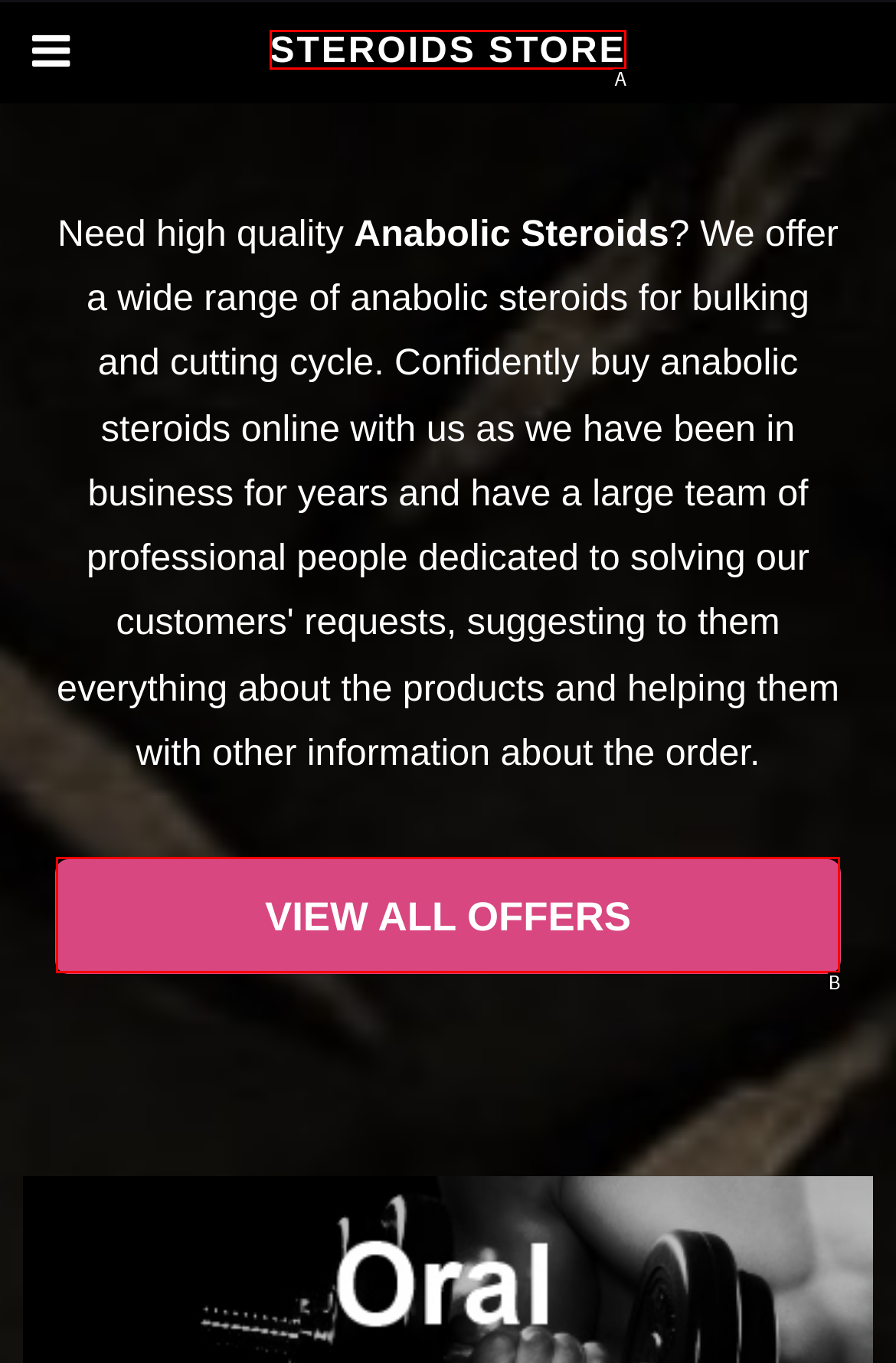Which option best describes: View All Offers
Respond with the letter of the appropriate choice.

B